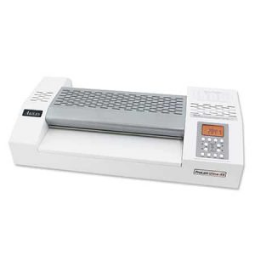Elaborate on the elements present in the image.

The image showcases the Akiles ProLam Ultra-X6, a versatile pouch laminating machine designed for high-quality lamination. This compact device features a sleek white exterior with a silver laminating platform, ideal for both professional and personal use. The user-friendly control panel, situated on the right side, includes a digital display that indicates temperature settings and operating modes, allowing for precise adjustments. With the ability to handle various pouch sizes, the ProLam Ultra-X6 ensures that documents, photos, and crafts are not only preserved but also enhanced with a professional finish. This machine is an excellent choice for those seeking efficiency and quality in their lamination projects, available for purchase with the added benefit of free shipping.